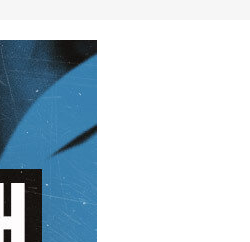What is the likely target audience of the branding effort?
Refer to the screenshot and respond with a concise word or phrase.

Youthful, creative audience